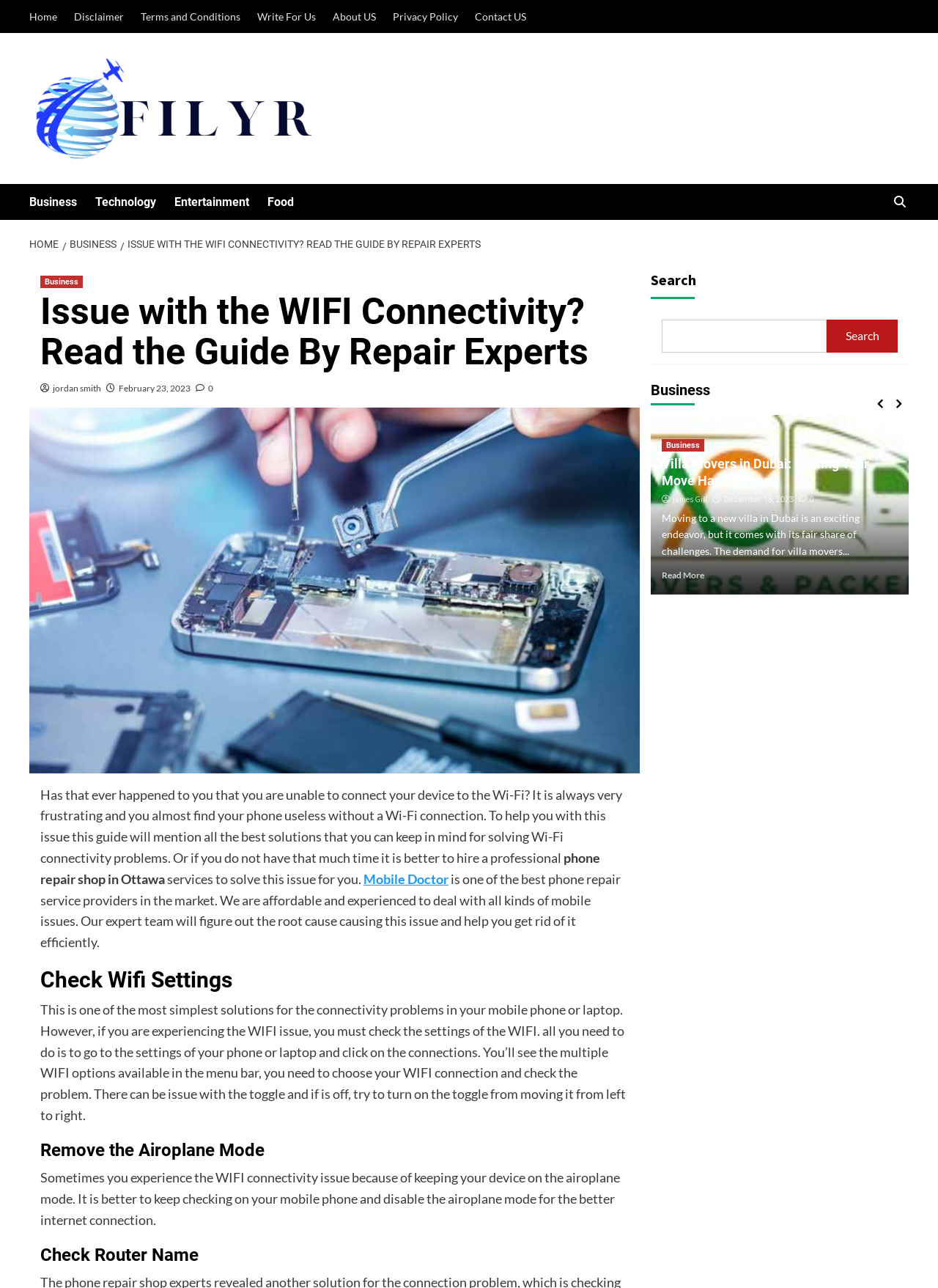Identify the bounding box coordinates of the region that needs to be clicked to carry out this instruction: "Read the guide by repair experts". Provide these coordinates as four float numbers ranging from 0 to 1, i.e., [left, top, right, bottom].

[0.128, 0.185, 0.516, 0.194]